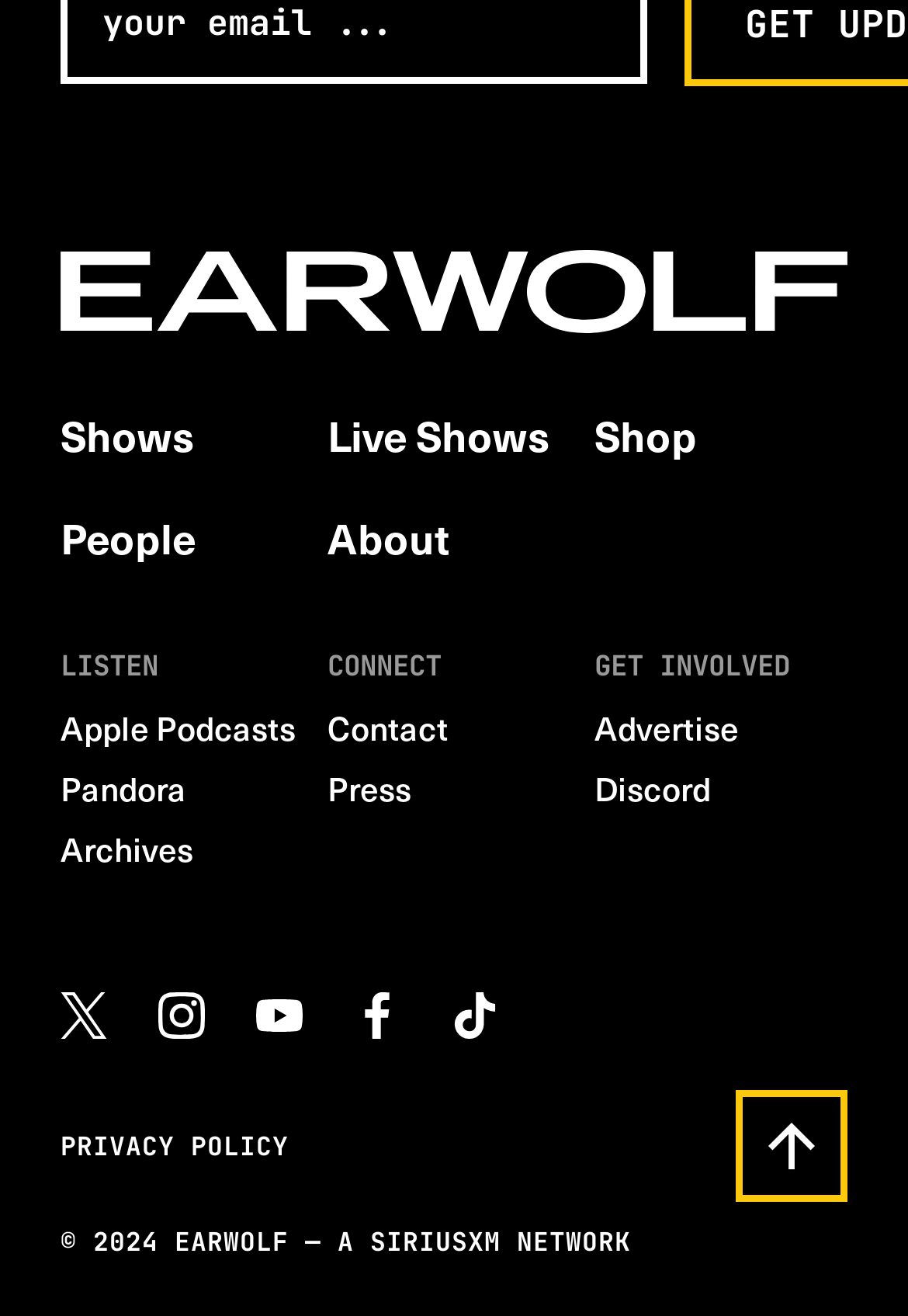Respond to the question below with a single word or phrase: How many social media links are there?

6